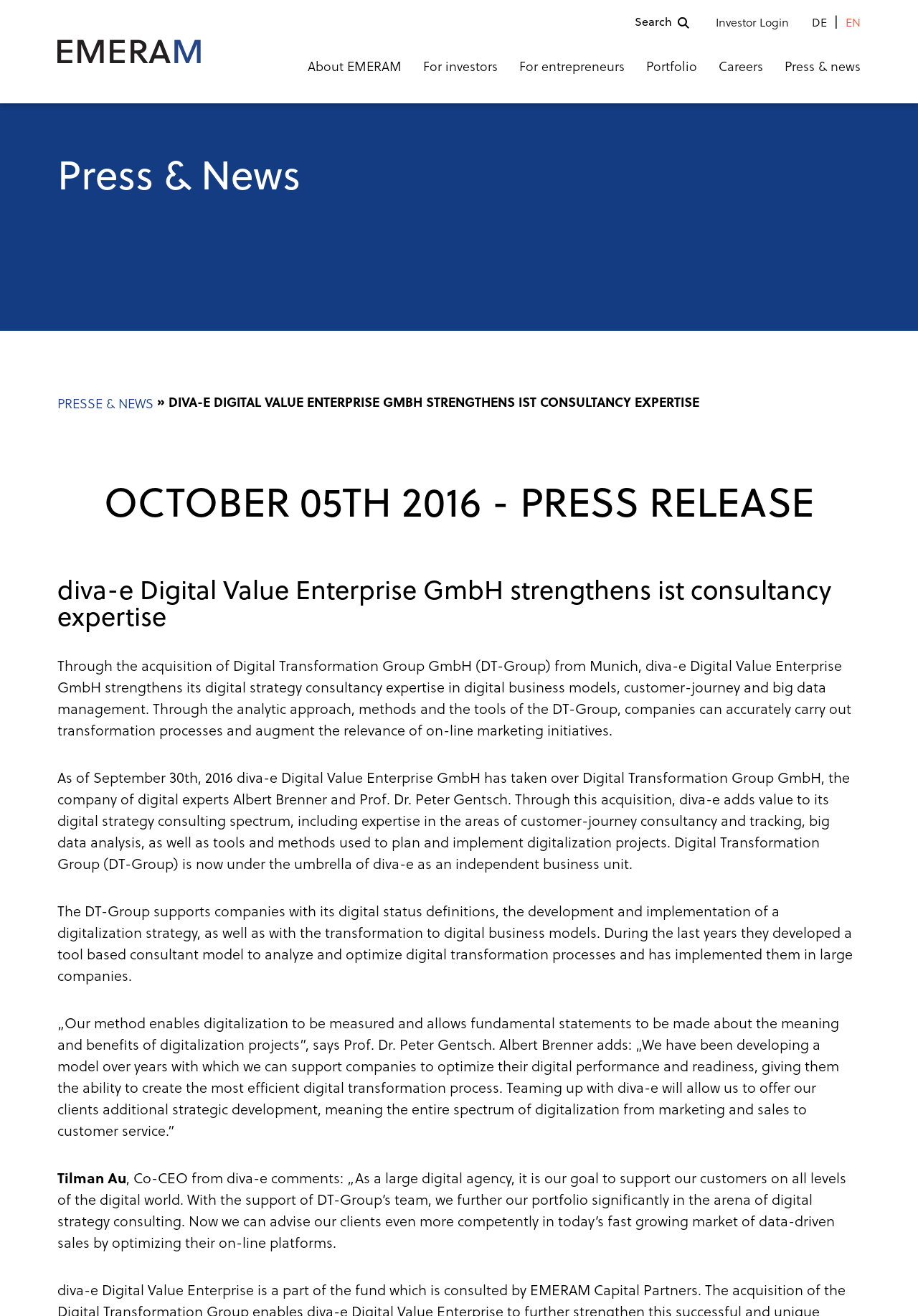Give a one-word or short phrase answer to the question: 
What is the name of the Co-CEO of diva-e quoted in the press release?

Tilman Au